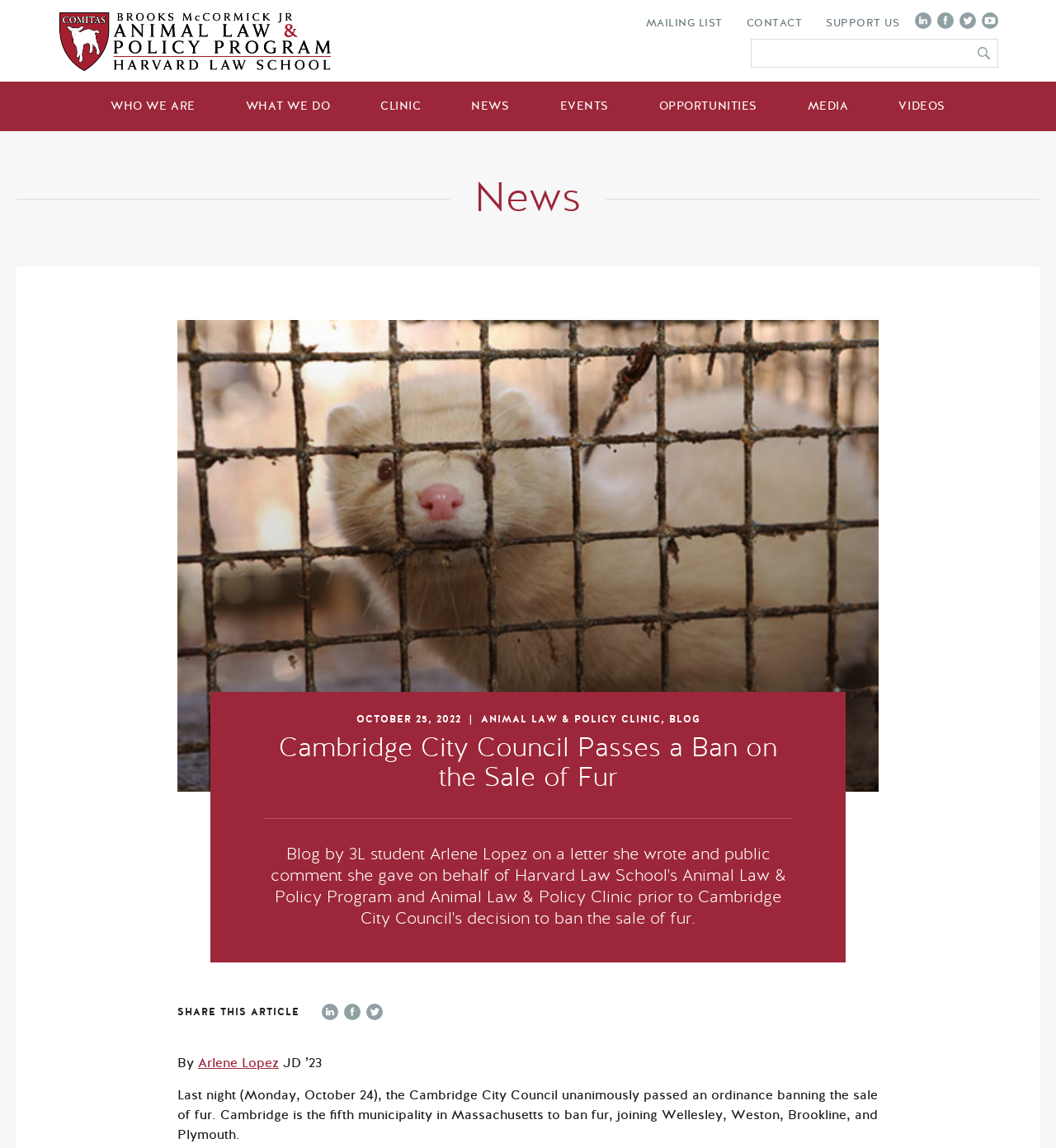From the image, can you give a detailed response to the question below:
Who wrote the news article?

The author of the news article is mentioned at the bottom of the article, with the text 'By Arlene Lopez JD ’23'. This suggests that Arlene Lopez is the author of the news article.